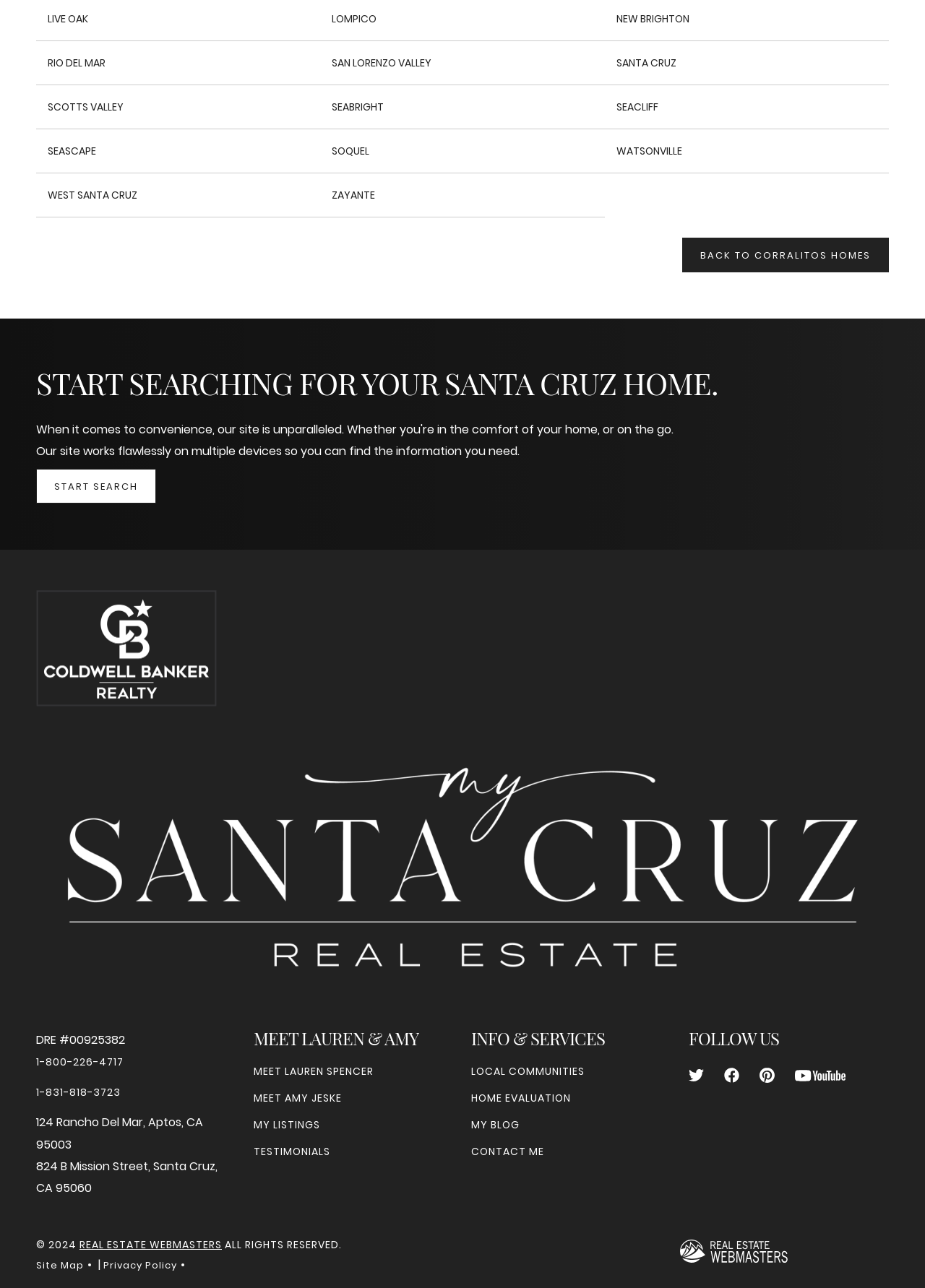What social media platforms can you follow the real estate agents on?
Look at the image and answer with only one word or phrase.

Twitter, Facebook, Instagram, YouTube